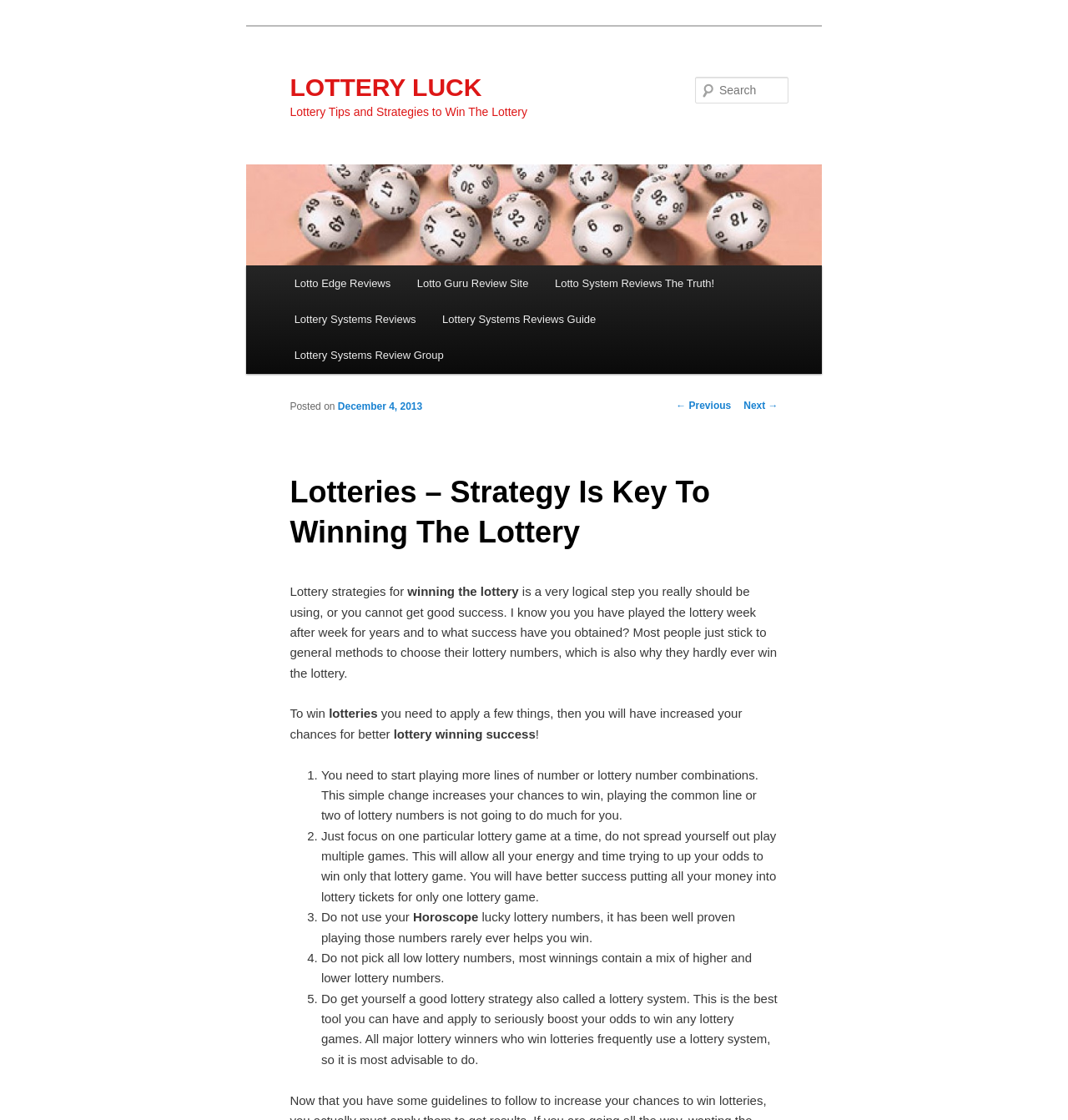Respond concisely with one word or phrase to the following query:
What is discouraged in choosing lottery numbers?

Using horoscope numbers